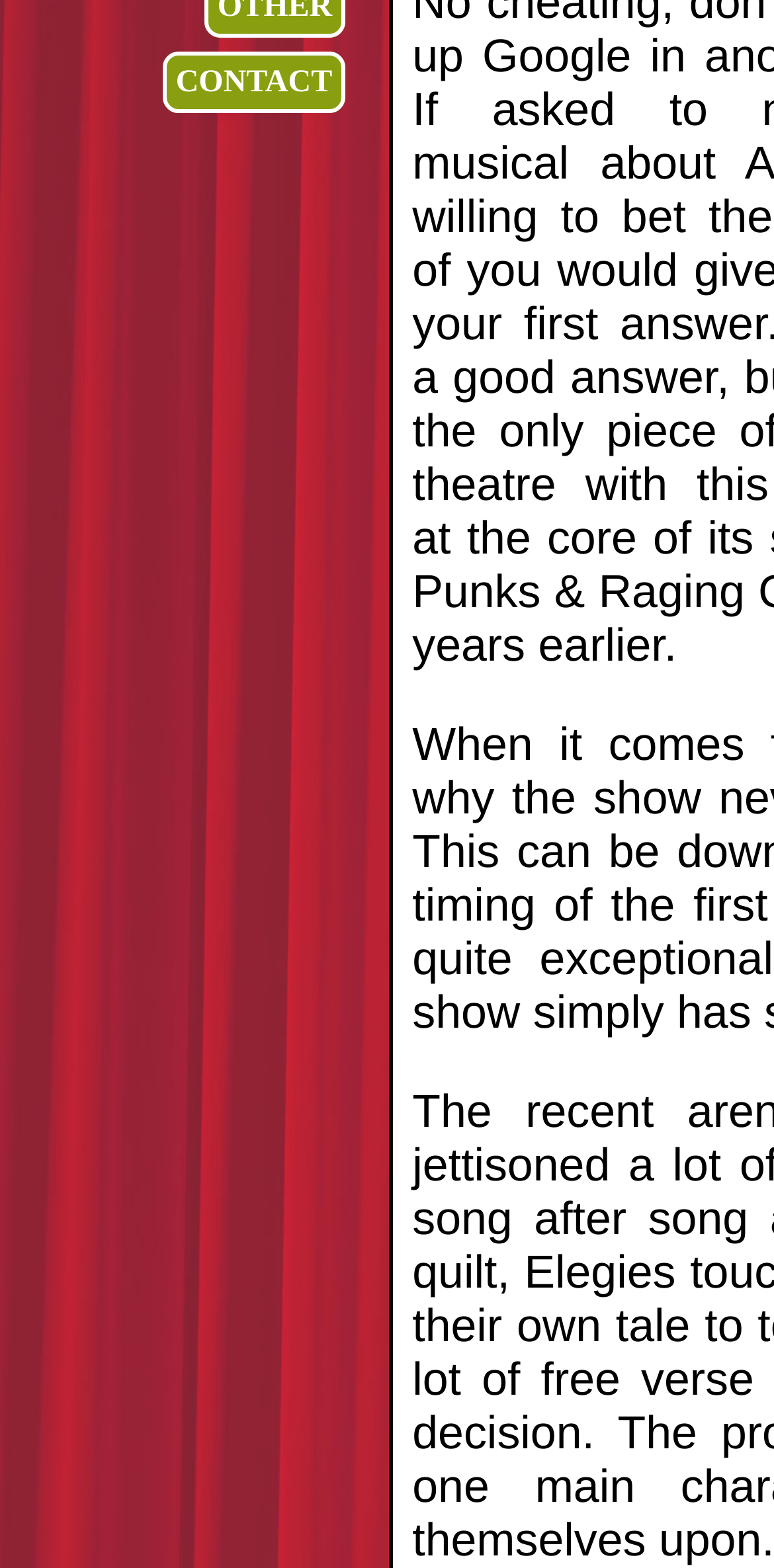Determine the bounding box coordinates (top-left x, top-left y, bottom-right x, bottom-right y) of the UI element described in the following text: CONTACT

[0.209, 0.033, 0.447, 0.072]